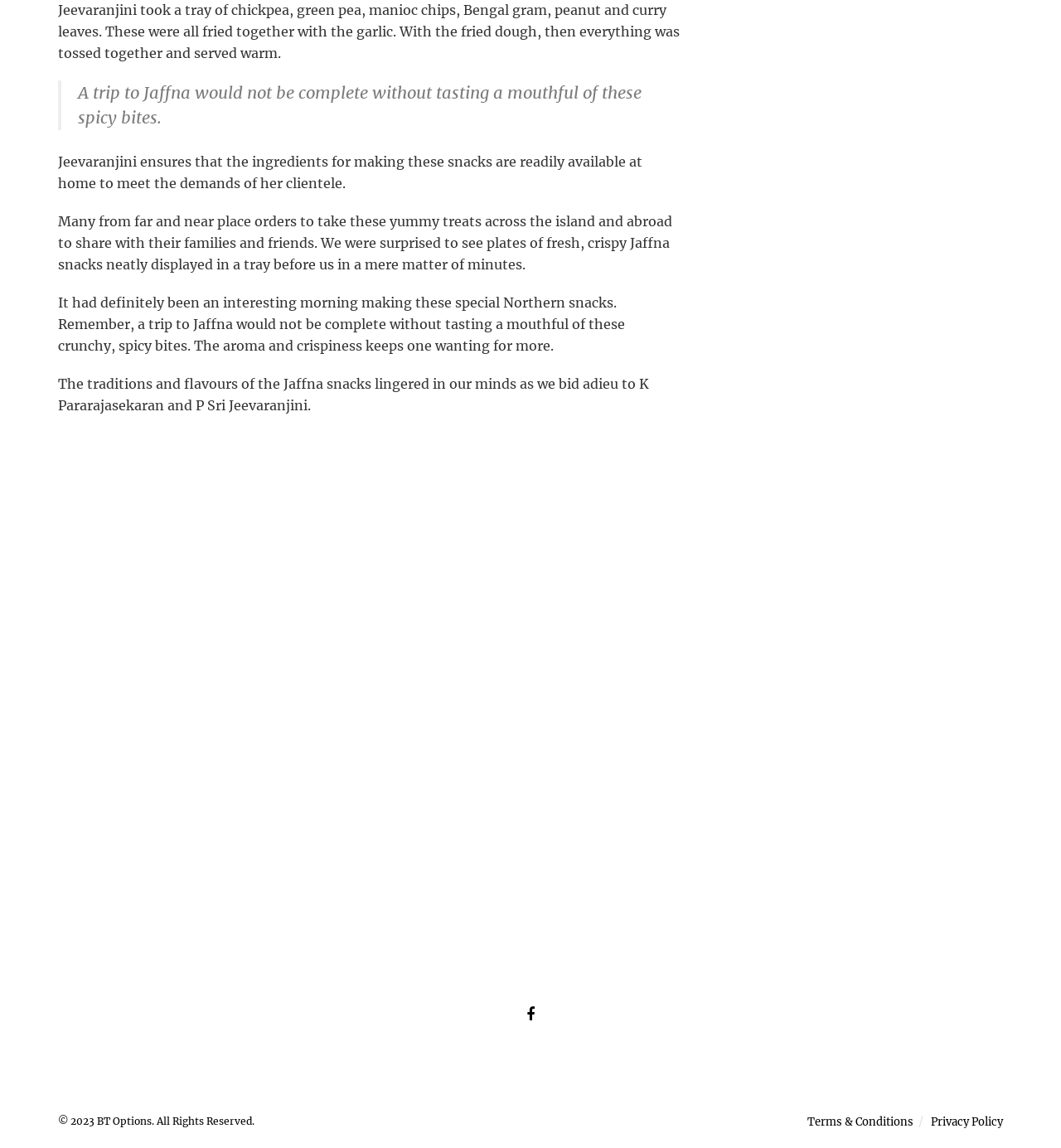Utilize the details in the image to give a detailed response to the question: Who are the people mentioned in the text?

The text mentions these two individuals, K Pararajasekaran and P Sri Jeevaranjini, as being involved in the making and sharing of the Jaffna snacks.